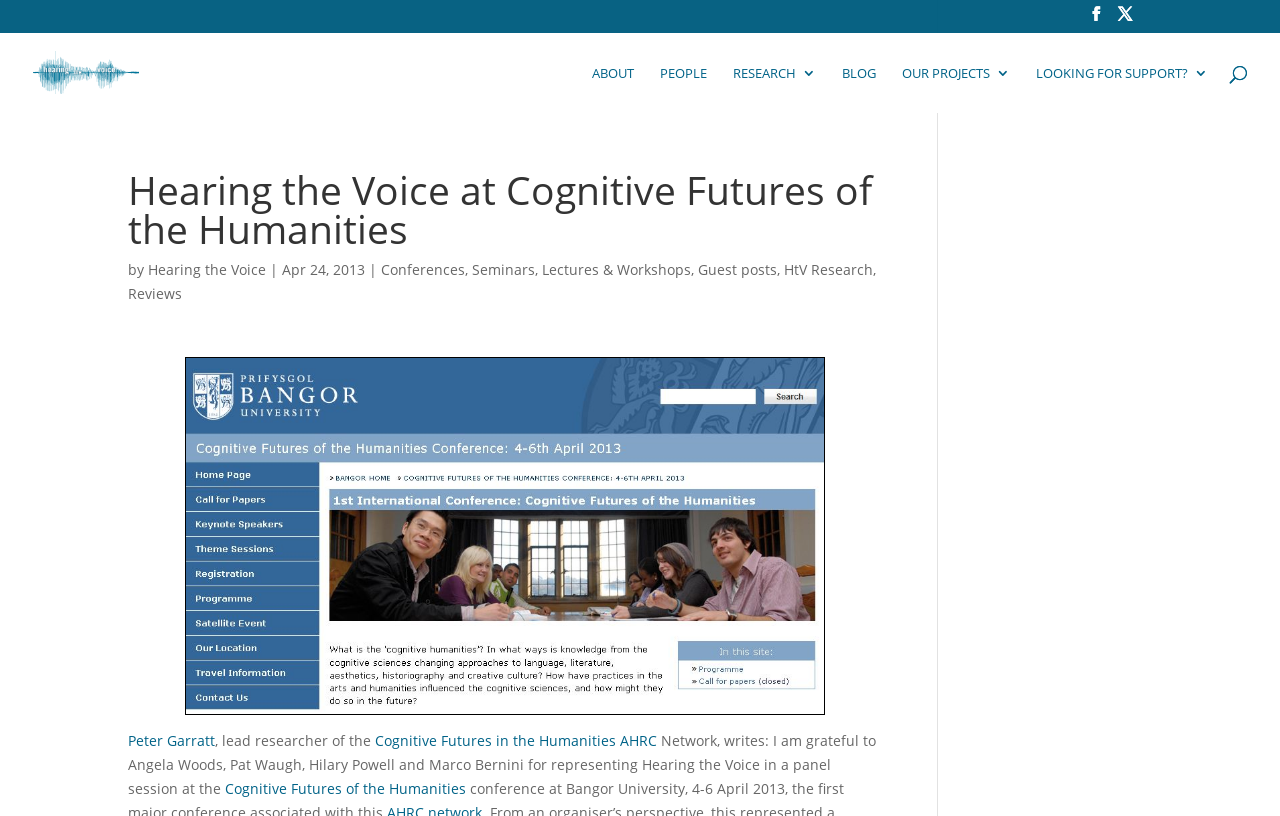Identify the bounding box for the UI element specified in this description: "Grace and Myra Minerd". The coordinates must be four float numbers between 0 and 1, formatted as [left, top, right, bottom].

None